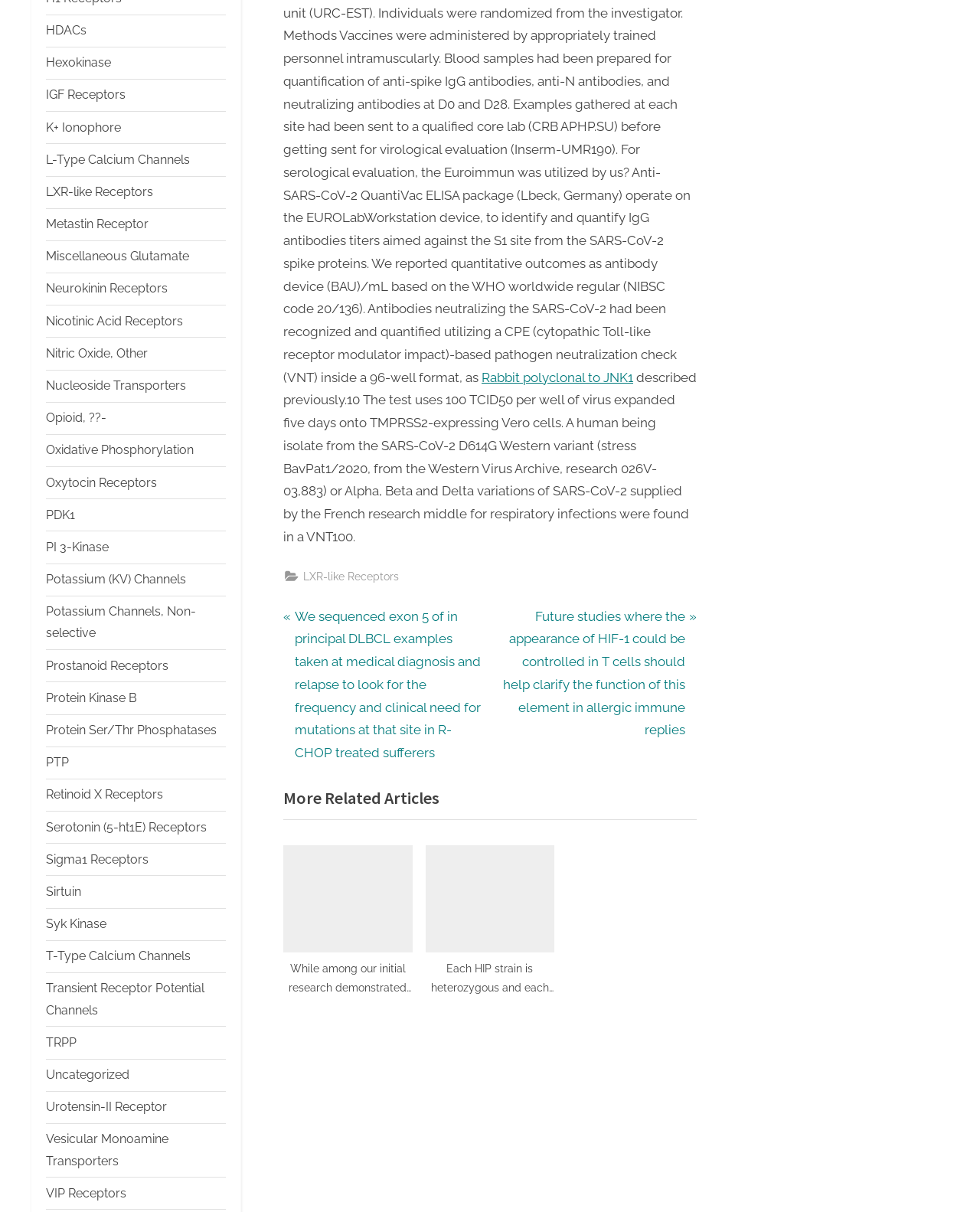Please identify the coordinates of the bounding box for the clickable region that will accomplish this instruction: "Click on the 'LXR-like Receptors' link".

[0.047, 0.152, 0.156, 0.164]